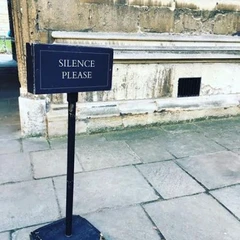What is the purpose of the sign?
Provide a thorough and detailed answer to the question.

The purpose of the sign can be inferred by understanding the context in which it is placed. The caption mentions that the sign is likely intended to maintain a peaceful environment conducive to study or reflection, particularly in a place where concentration is valued, such as an academic institution. Therefore, the purpose of the sign is to remind people to be quiet.